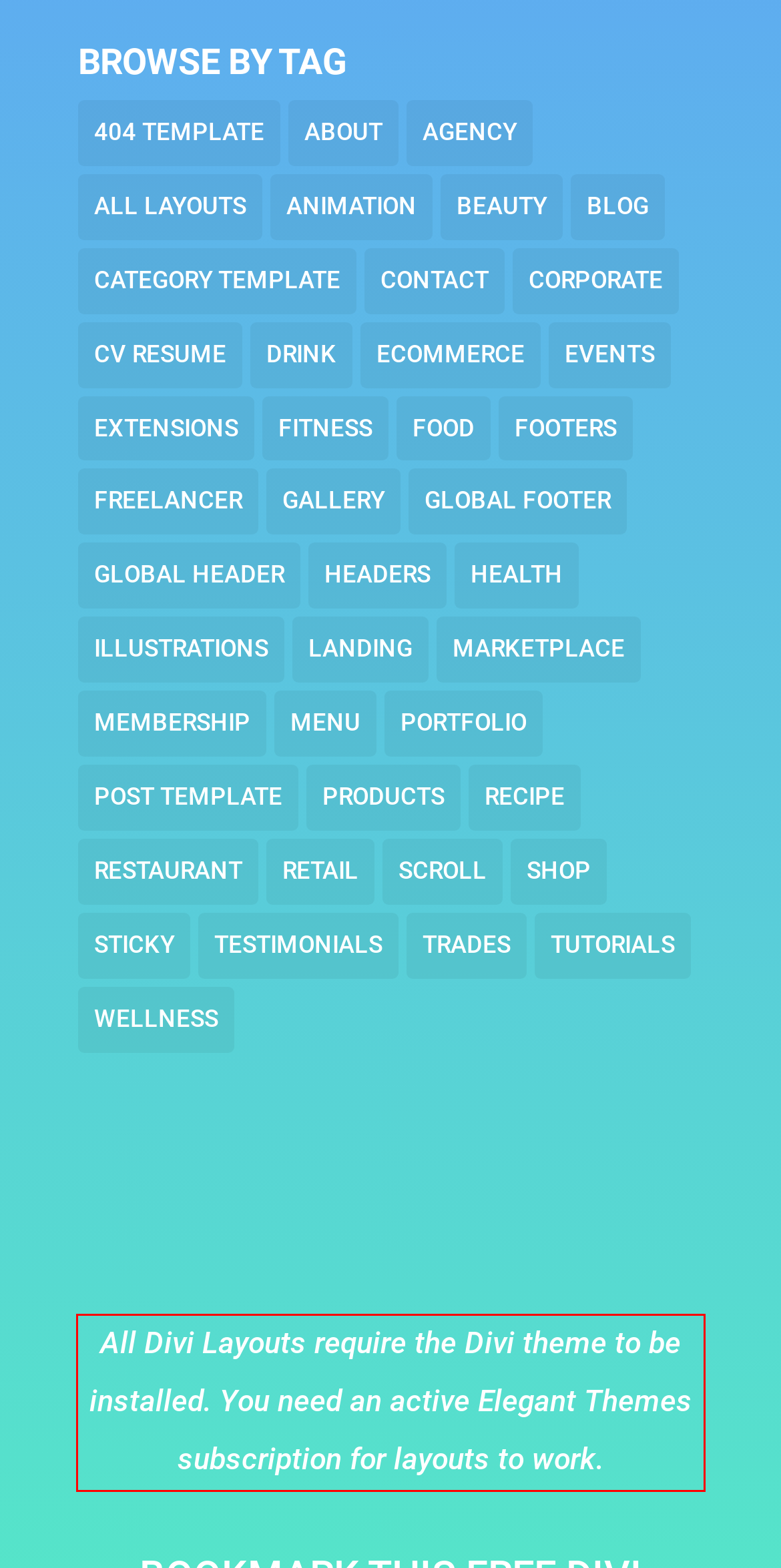You are given a webpage screenshot with a red bounding box around a UI element. Extract and generate the text inside this red bounding box.

All Divi Layouts require the Divi theme to be installed. You need an active Elegant Themes subscription for layouts to work.